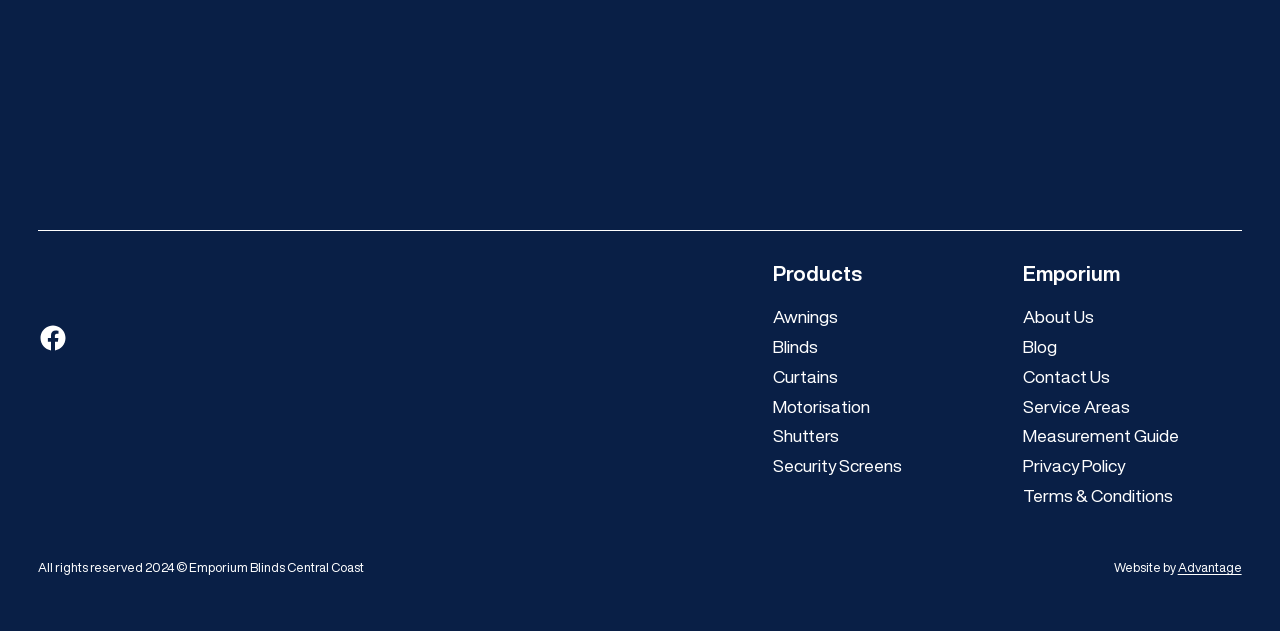Indicate the bounding box coordinates of the element that needs to be clicked to satisfy the following instruction: "View Awnings". The coordinates should be four float numbers between 0 and 1, i.e., [left, top, right, bottom].

[0.604, 0.488, 0.655, 0.515]